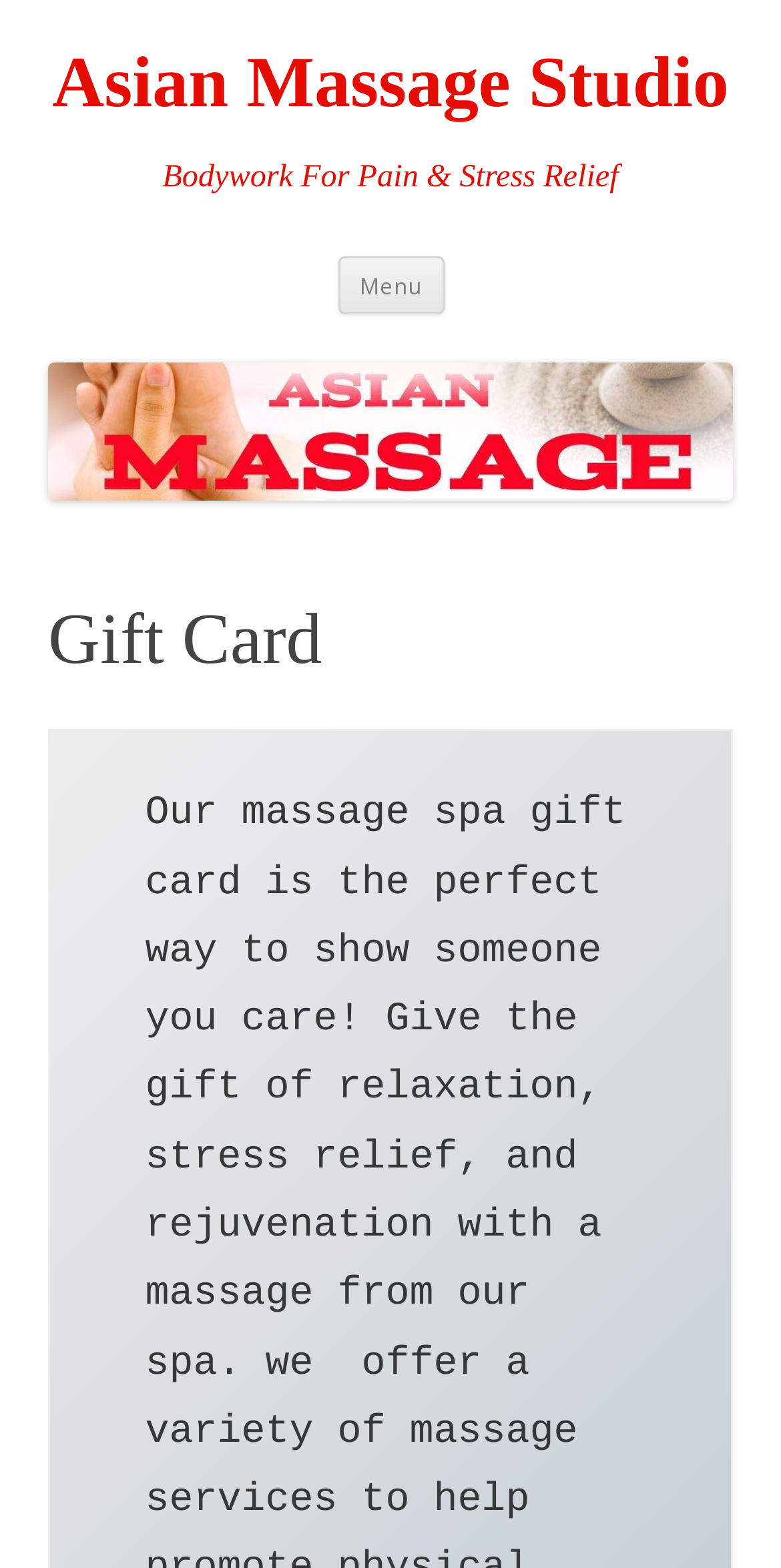Identify the bounding box coordinates for the UI element described as: "Menu".

[0.432, 0.163, 0.568, 0.201]